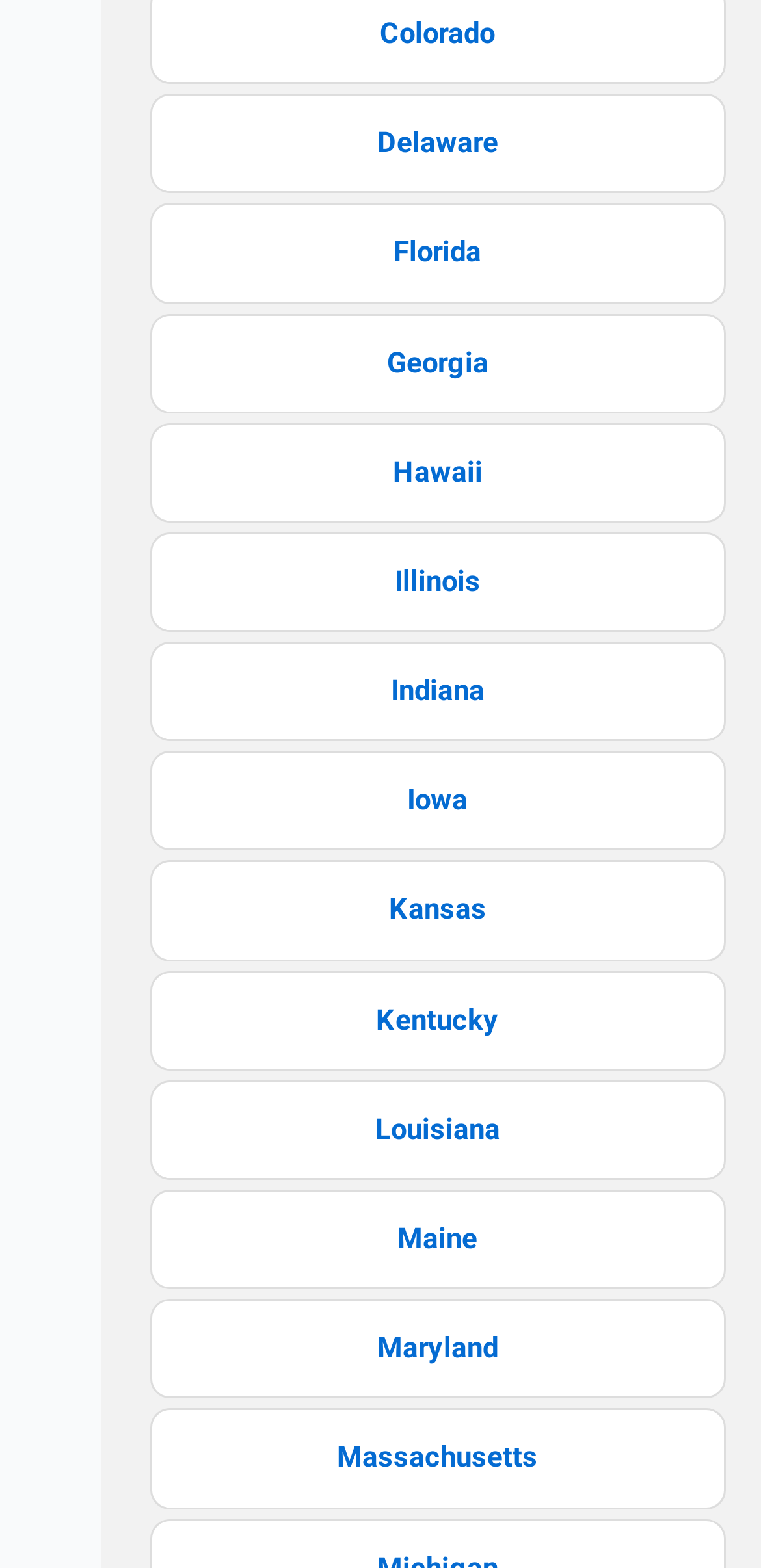Please identify the bounding box coordinates of the element I should click to complete this instruction: 'visit Colorado'. The coordinates should be given as four float numbers between 0 and 1, like this: [left, top, right, bottom].

[0.499, 0.01, 0.65, 0.032]